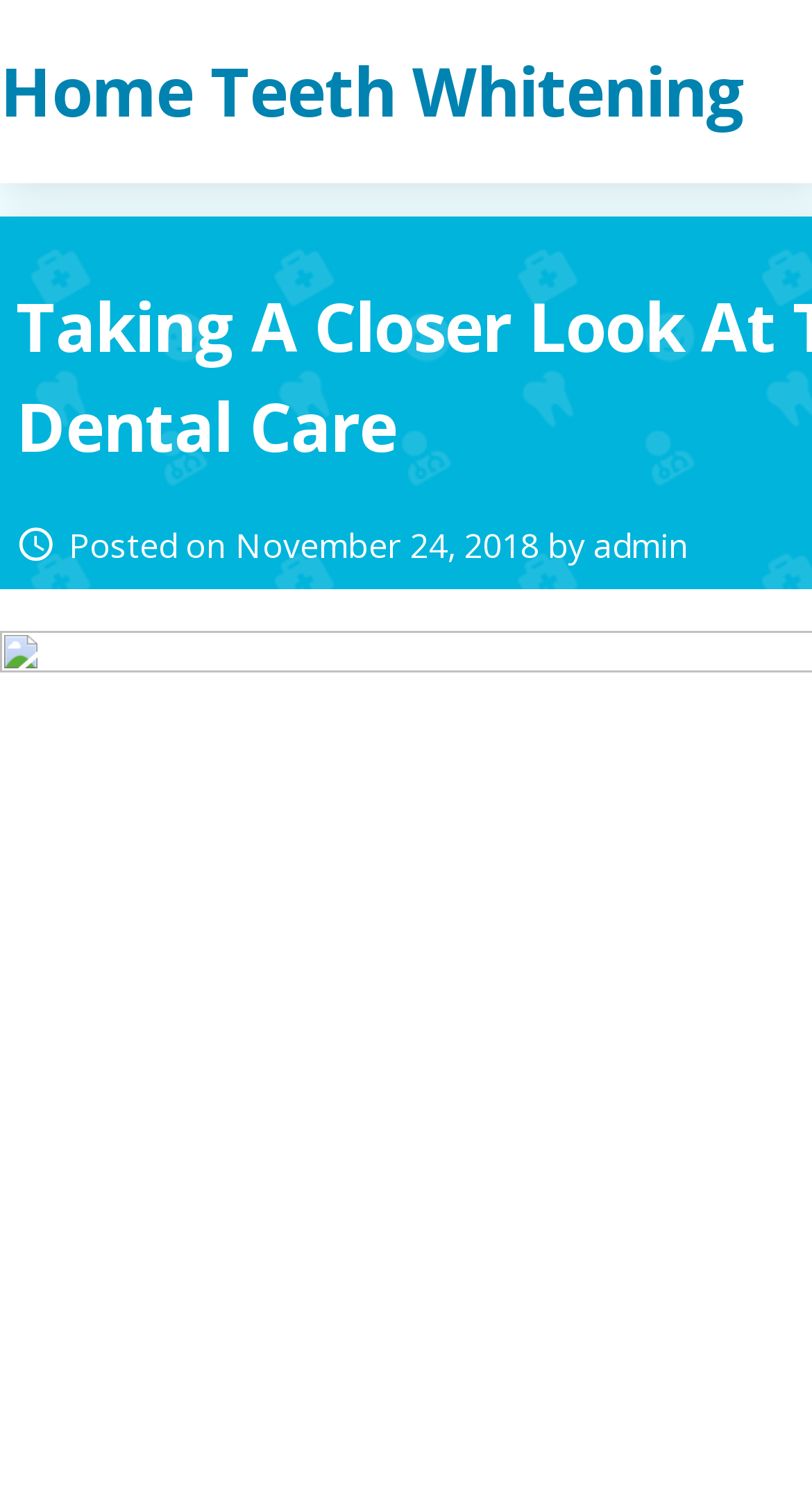Respond to the following query with just one word or a short phrase: 
Who is the author of the latest article?

admin